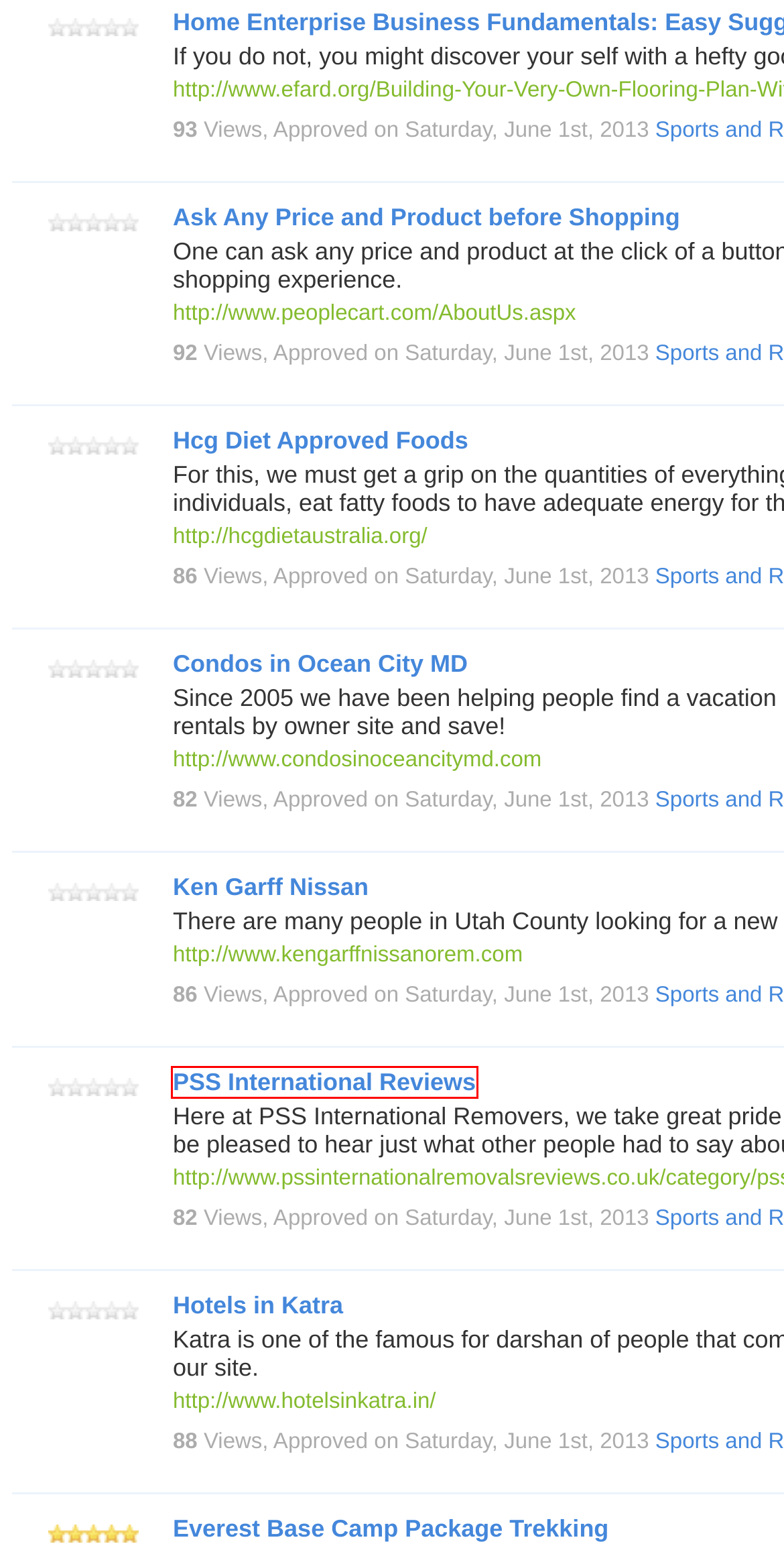Given a screenshot of a webpage with a red bounding box around a UI element, please identify the most appropriate webpage description that matches the new webpage after you click on the element. Here are the candidates:
A. PSS International Removals - for moving & shipping overseas from the UK
B. Peoplecart | Class Rewards | Customer Engagement | Loyalty Offers
C. Submit Website - Viesearch
D. An Analysis Of Swift Secrets For Get Ex Boyfriend Back - Viesearch
E. Five Forecasts Regarding Cell phone This Season - Viesearch
F. Summer BBQ Chicken Menus - Viesearch
G. Mississauga Wedding Photographer - Viesearch
H. 79 Link Exchange Tricks - Viesearch

A